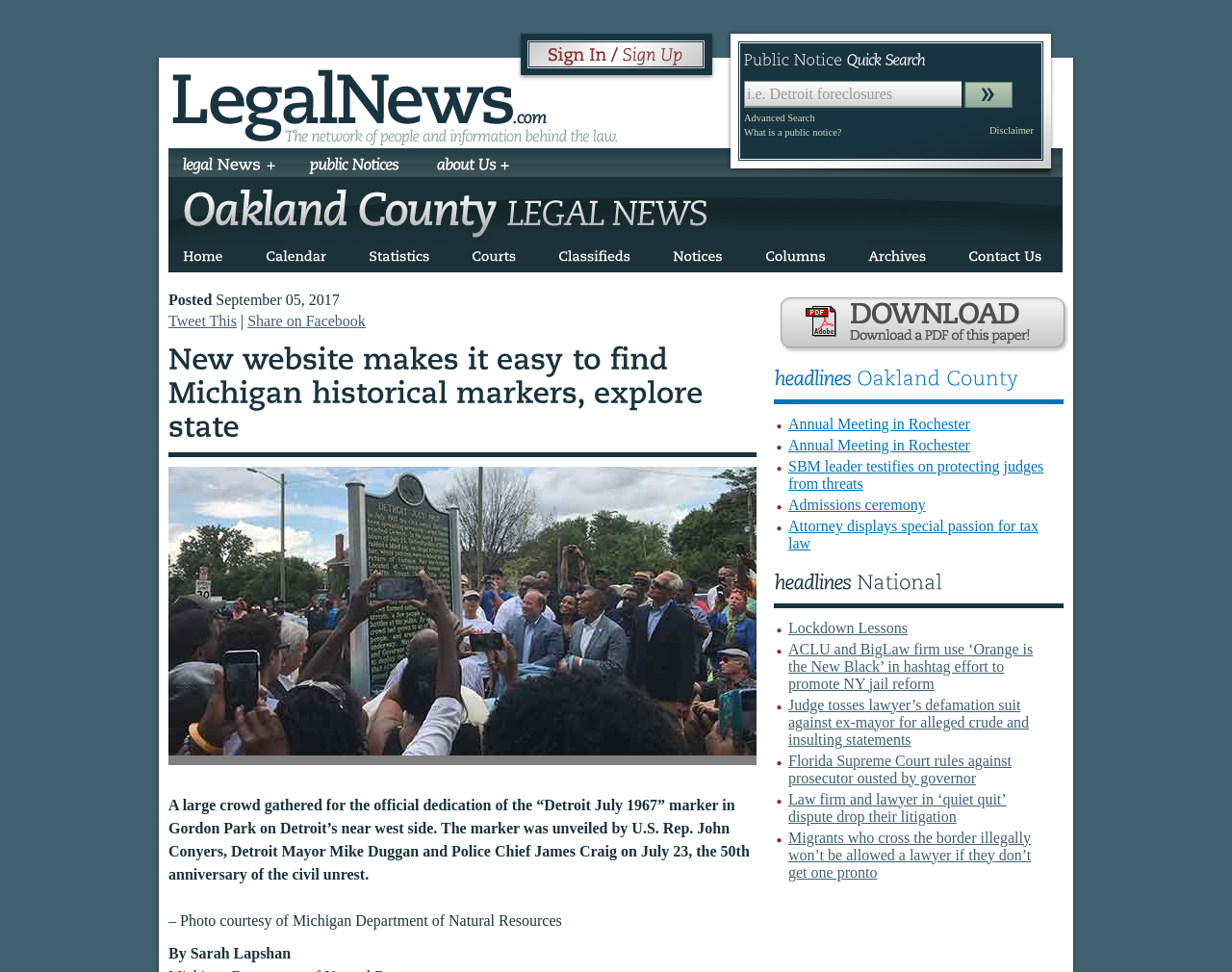Look at the image and give a detailed response to the following question: What is the date of the article about the 'Detroit July 1967' marker?

The date of the article can be found in the text of the article, which mentions that the marker was unveiled on July 23, the 50th anniversary of the civil unrest.